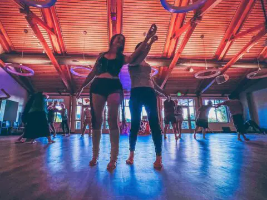What is being served at the event?
Give a thorough and detailed response to the question.

The caption describes the event as a 'Tuesday evening of dance, movement, connection, and tea', implying that tea is being served at the event.